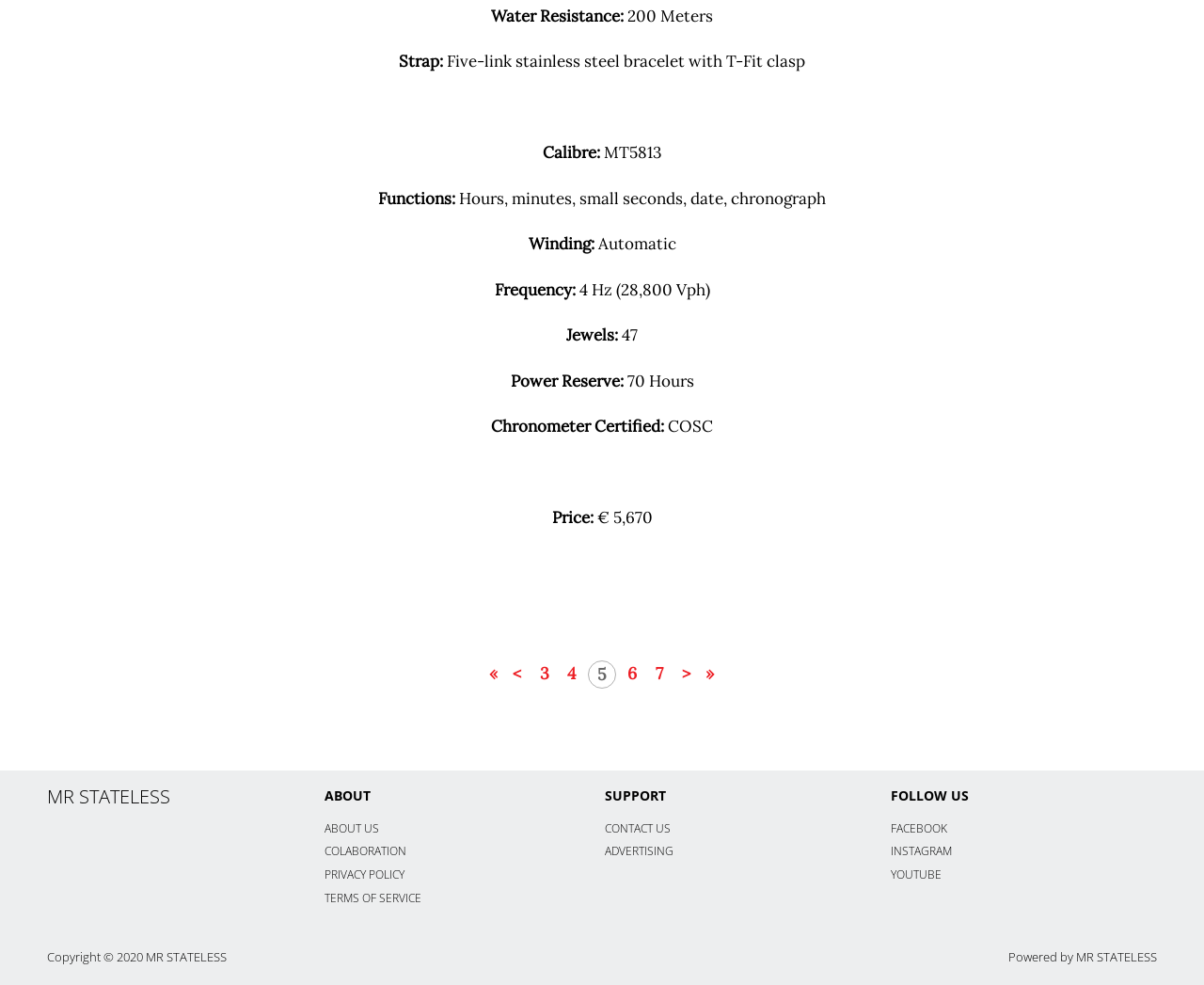Locate the bounding box of the UI element described by: "PRIVACY POLICY" in the given webpage screenshot.

[0.27, 0.88, 0.336, 0.896]